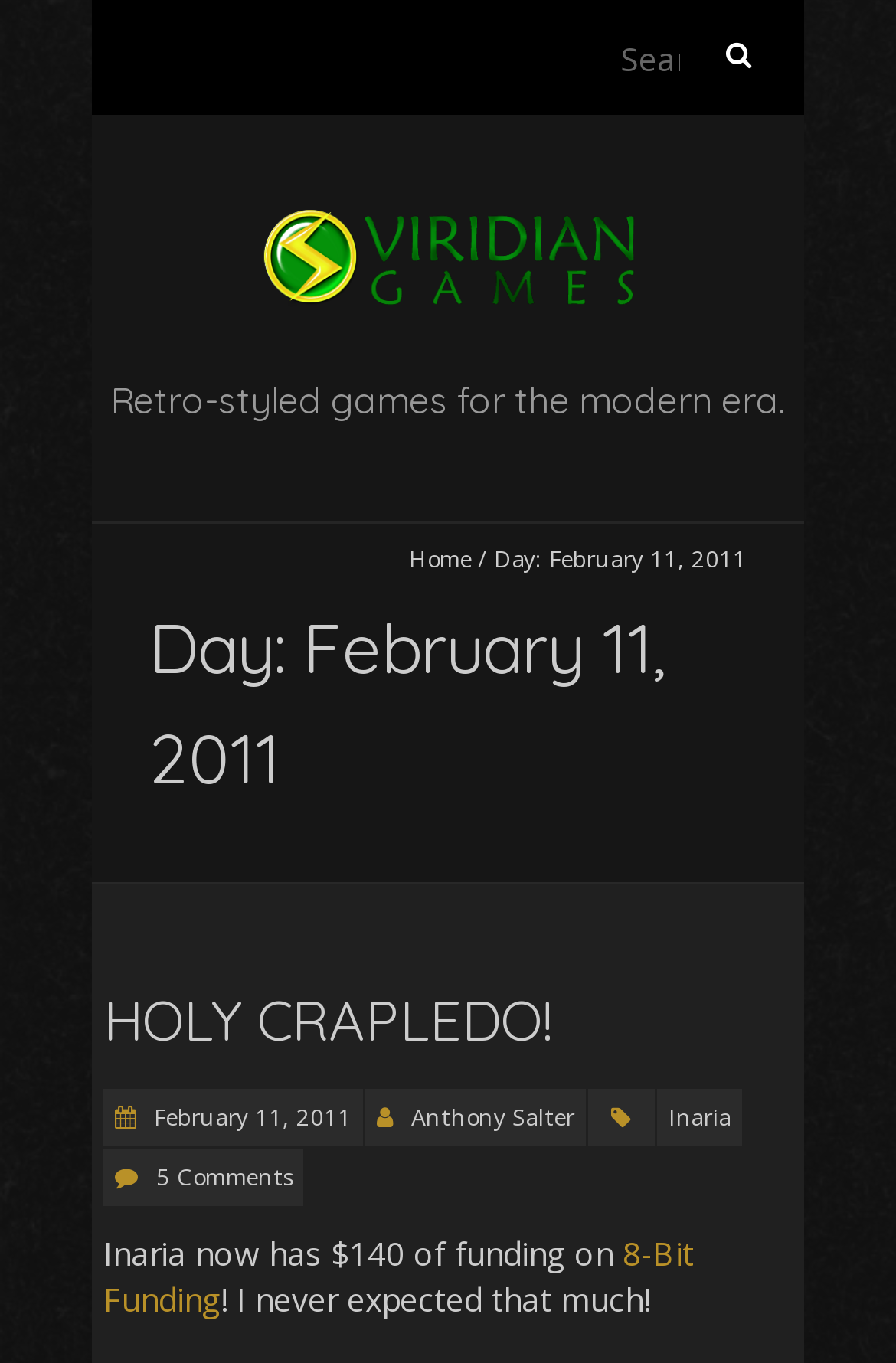Based on the image, give a detailed response to the question: What is the date mentioned on the webpage?

The date mentioned on the webpage can be found in multiple places, including the heading 'Day: February 11, 2011' and the link 'February 11, 2011'.